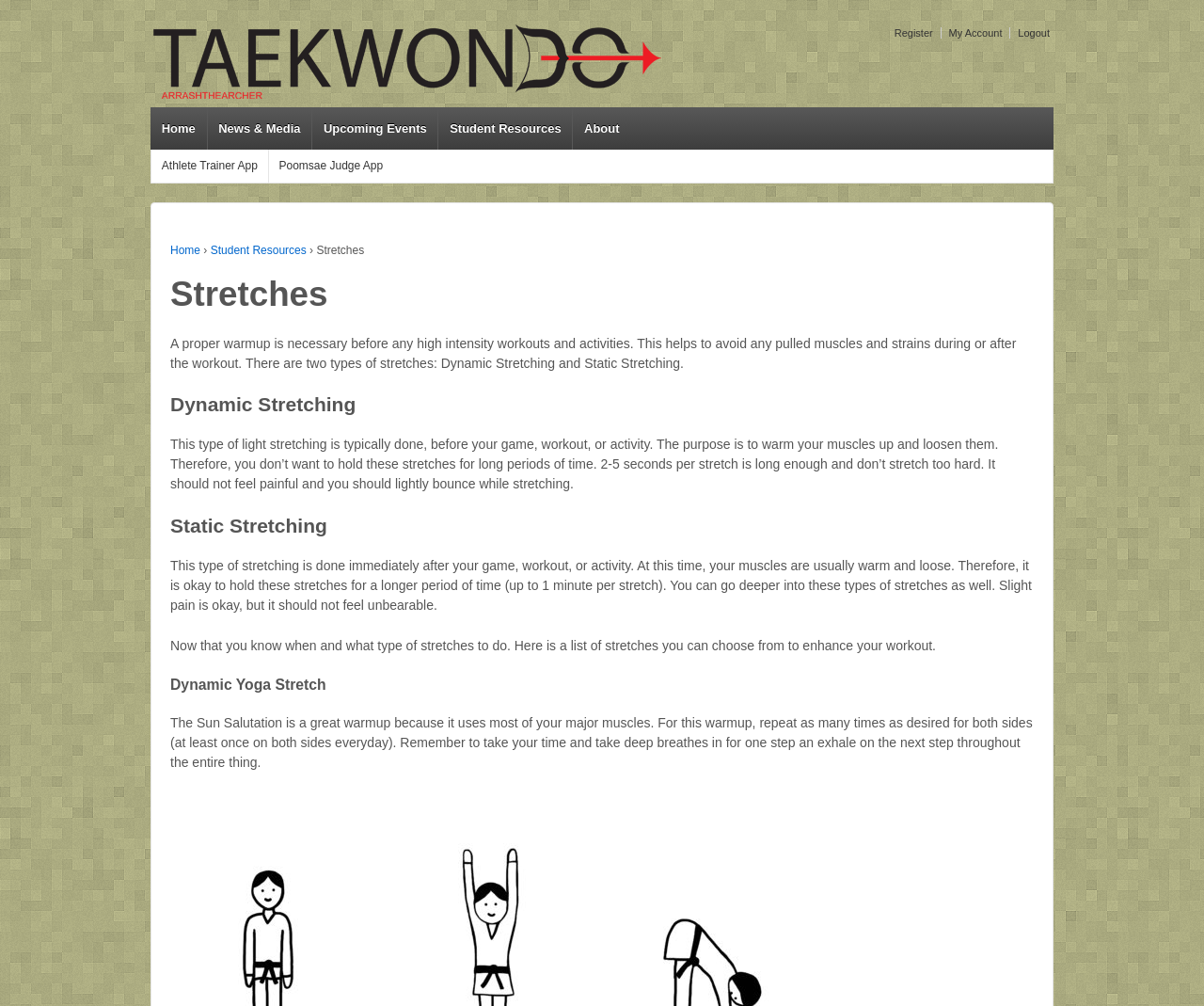Please locate the clickable area by providing the bounding box coordinates to follow this instruction: "Visit Arrash Jaffarzadeh's homepage".

[0.125, 0.051, 0.552, 0.066]